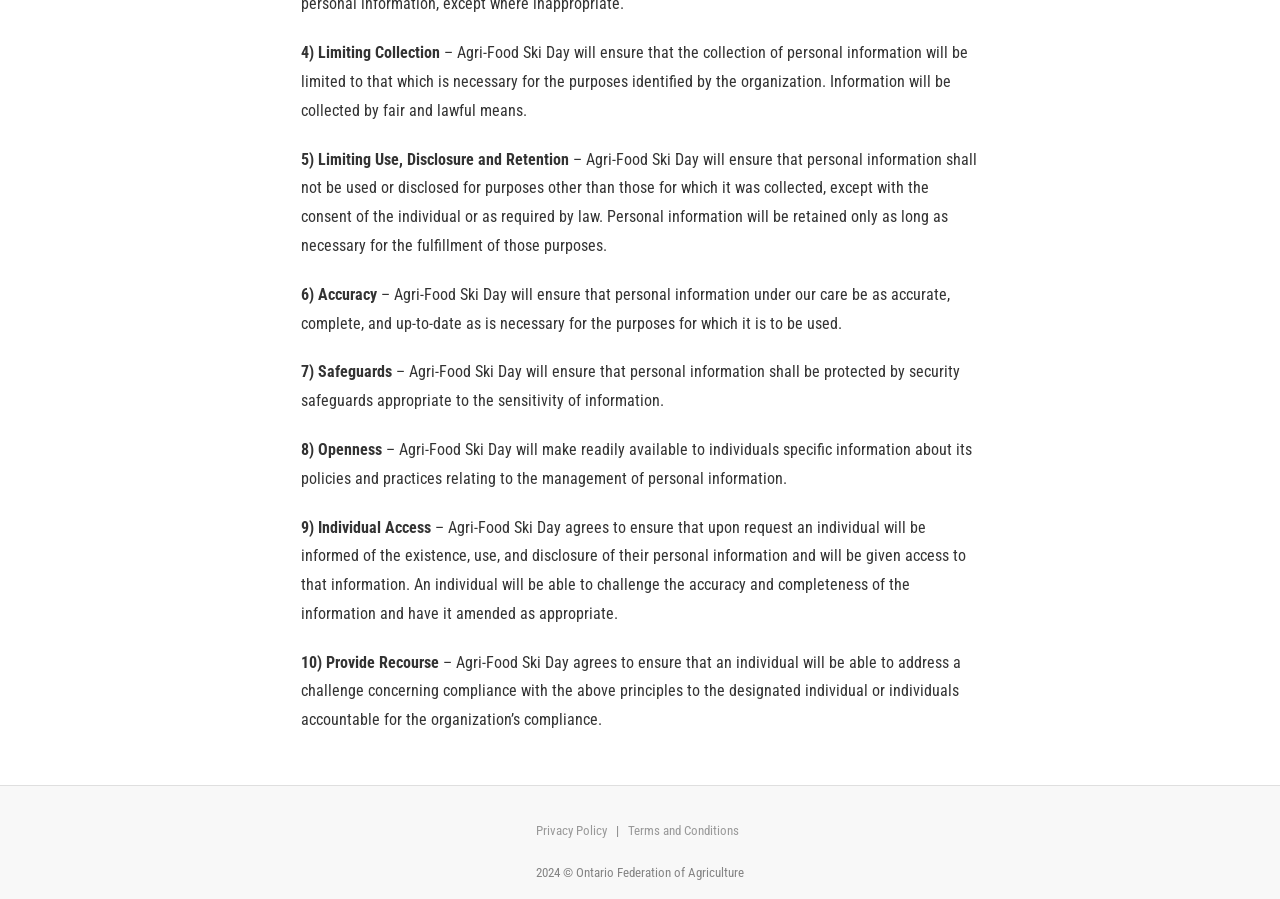Answer the question below using just one word or a short phrase: 
What is the purpose of Agri-Food Ski Day?

To ensure personal information collection